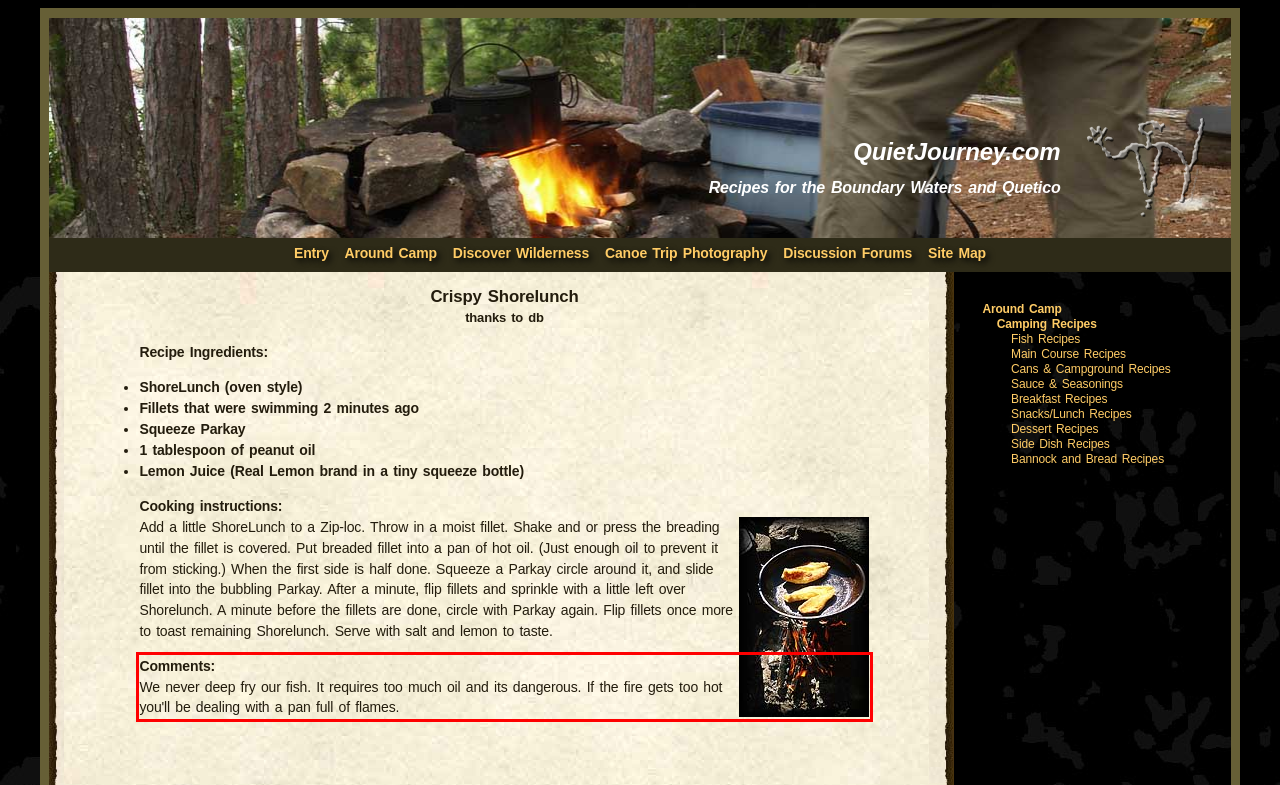From the provided screenshot, extract the text content that is enclosed within the red bounding box.

Comments: We never deep fry our fish. It requires too much oil and its dangerous. If the fire gets too hot you'll be dealing with a pan full of flames.